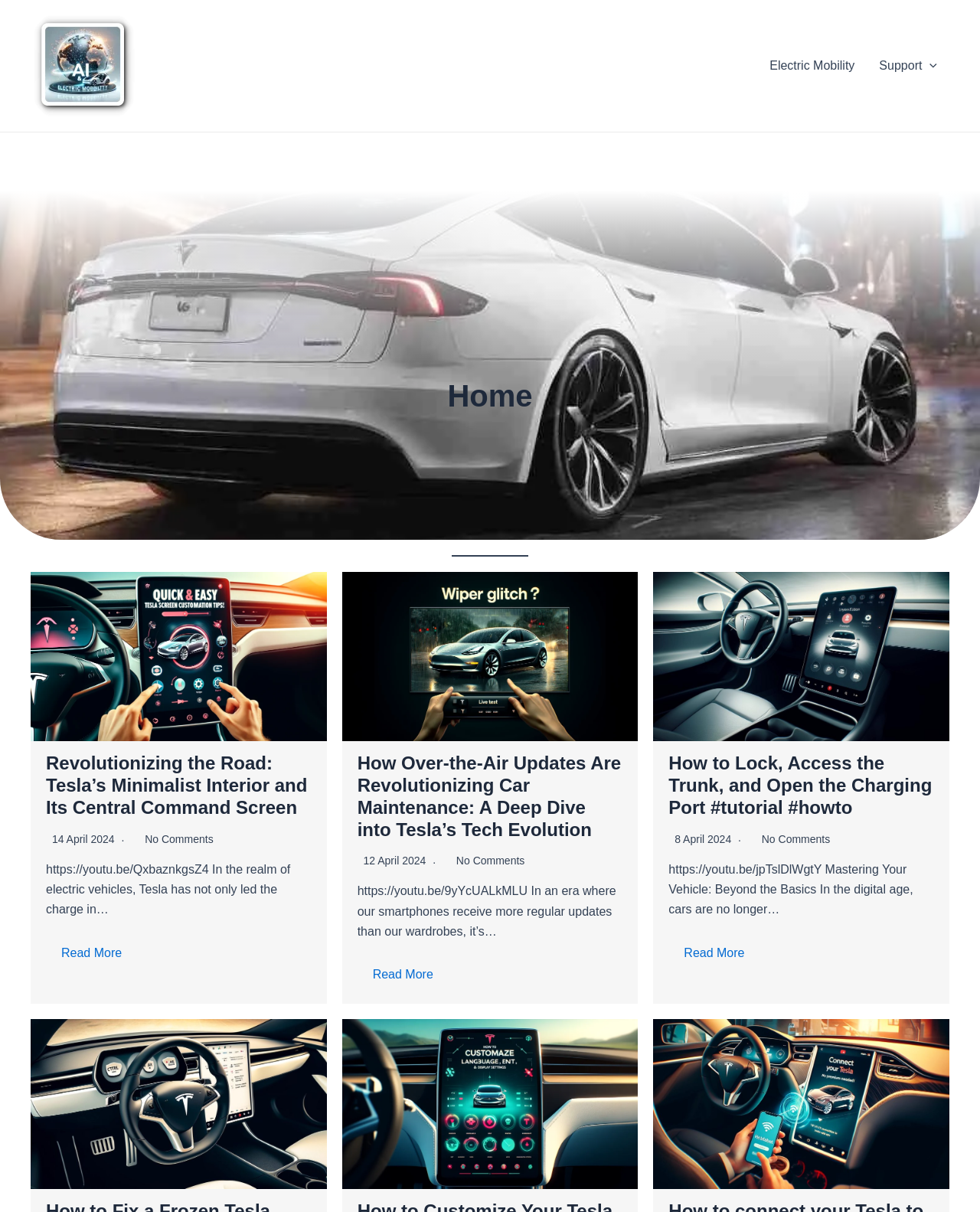Specify the bounding box coordinates of the area to click in order to execute this command: 'Toggle Support Menu'. The coordinates should consist of four float numbers ranging from 0 to 1, and should be formatted as [left, top, right, bottom].

[0.885, 0.029, 0.969, 0.08]